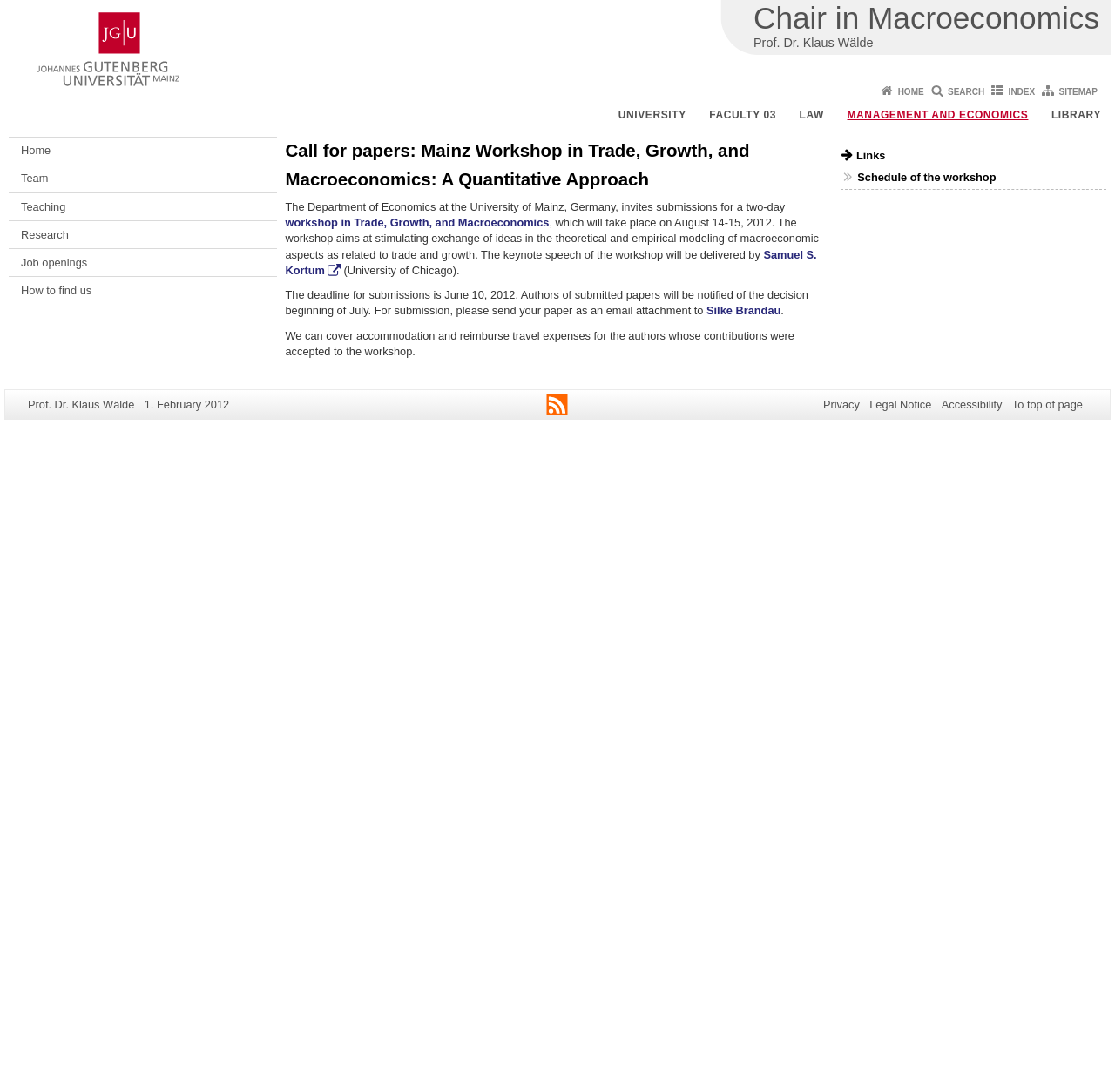Use one word or a short phrase to answer the question provided: 
What is the deadline for submissions?

June 10, 2012